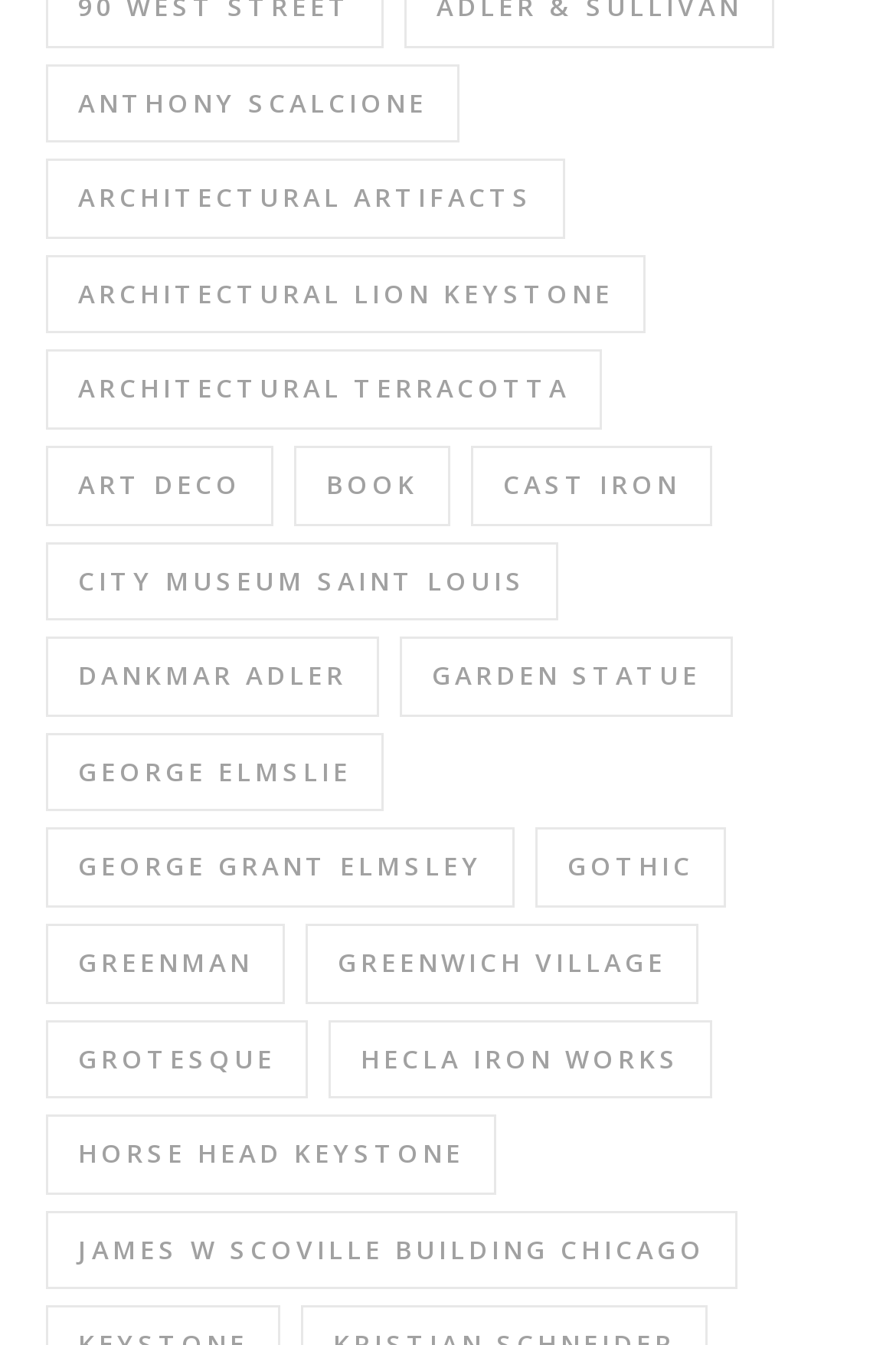Please locate the bounding box coordinates of the region I need to click to follow this instruction: "Check out Horse Head Keystone".

[0.051, 0.829, 0.554, 0.888]